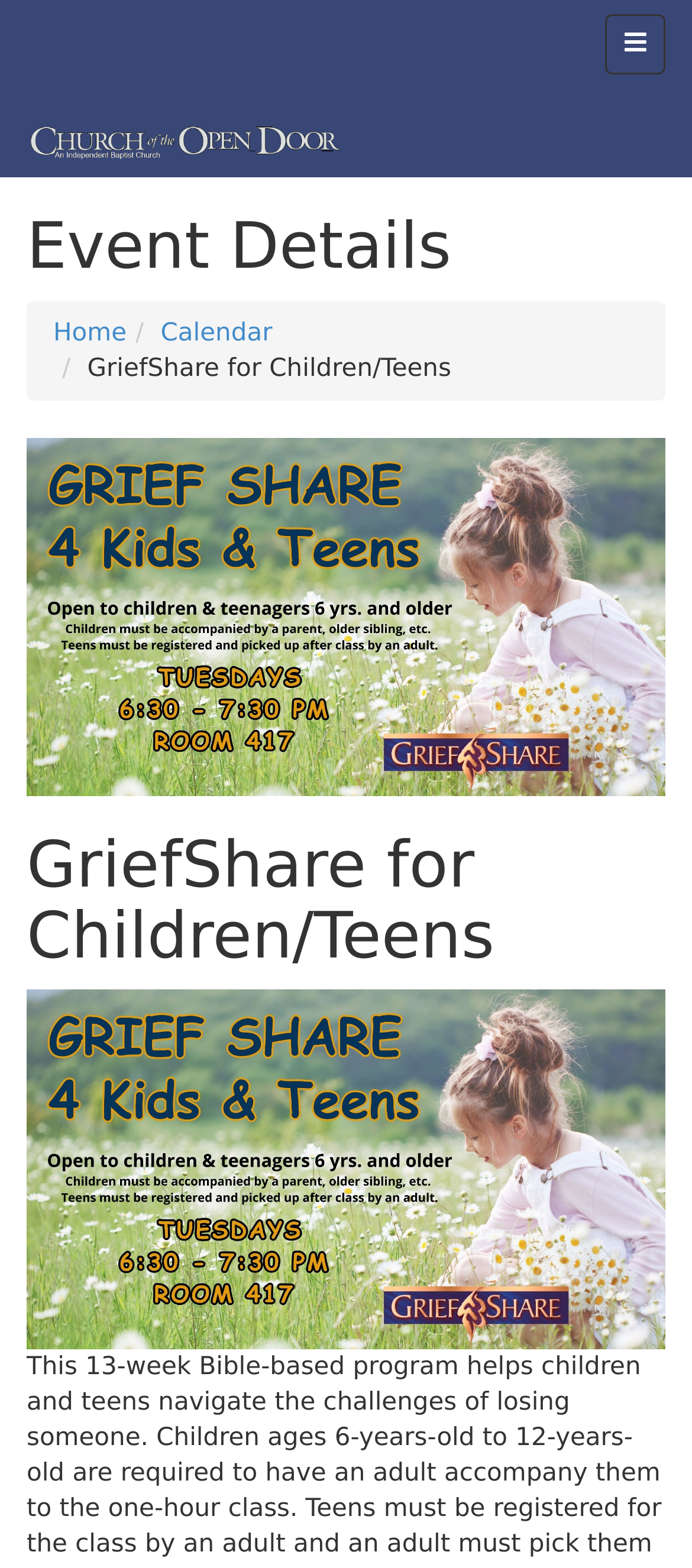What is the age range for children in this program?
Please respond to the question with as much detail as possible.

Based on the webpage content, it is mentioned that 'Children ages 6-years-old to 12-years-old are required to have an adult accompany' in the program, indicating that the age range for children in this program is 6-12 years old.